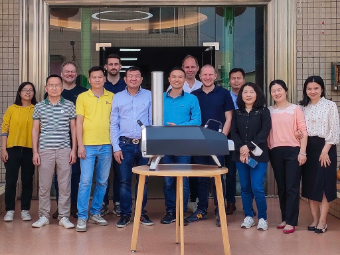Provide an extensive narrative of what is shown in the image.

The image features a diverse group of individuals gathered outside a building, likely for a team event or a product unveiling. Standing prominently in the front is a sleek black device placed on a wooden table, which appears to be a new product related to the context of the group. 

Participants include both men and women, showcasing a variety of attire that suggests a mix of professionalism and casual style. Some members are wearing brightly colored shirts, while others are dressed in more formal clothing. They are all smiles, indicating a collaborative and positive atmosphere.

In the background, the entrance of the building is visible, contributing to the sense of an organized and welcoming workplace. The scene encapsulates the spirit of teamwork and innovation, likely hinting at the promising development of sourcing services, particularly in product purchasing. This gathering reflects the industry's commitment to quality and partnership in the sourcing process, aligning well with themes prevalent in product development and factory audits.